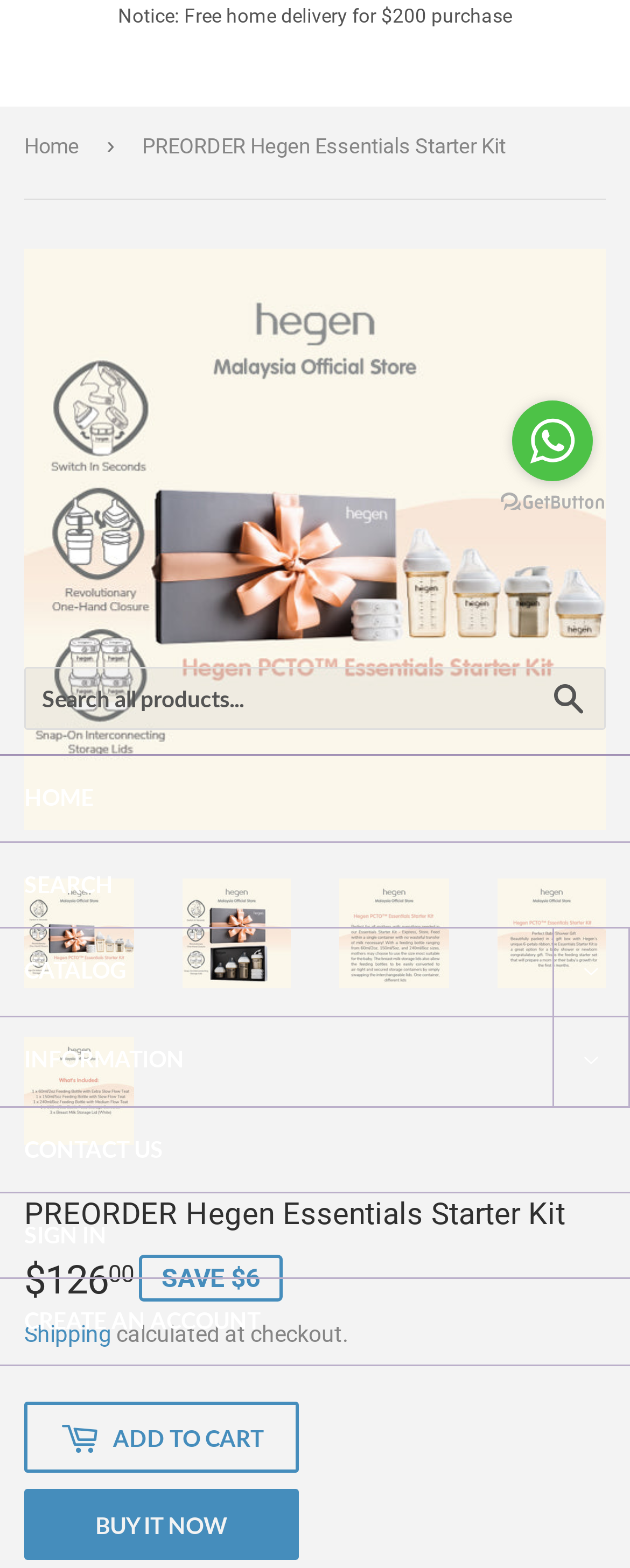Provide the bounding box coordinates of the HTML element described as: "alt="PREORDER Hegen Essentials Starter Kit"". The bounding box coordinates should be four float numbers between 0 and 1, i.e., [left, top, right, bottom].

[0.288, 0.56, 0.462, 0.63]